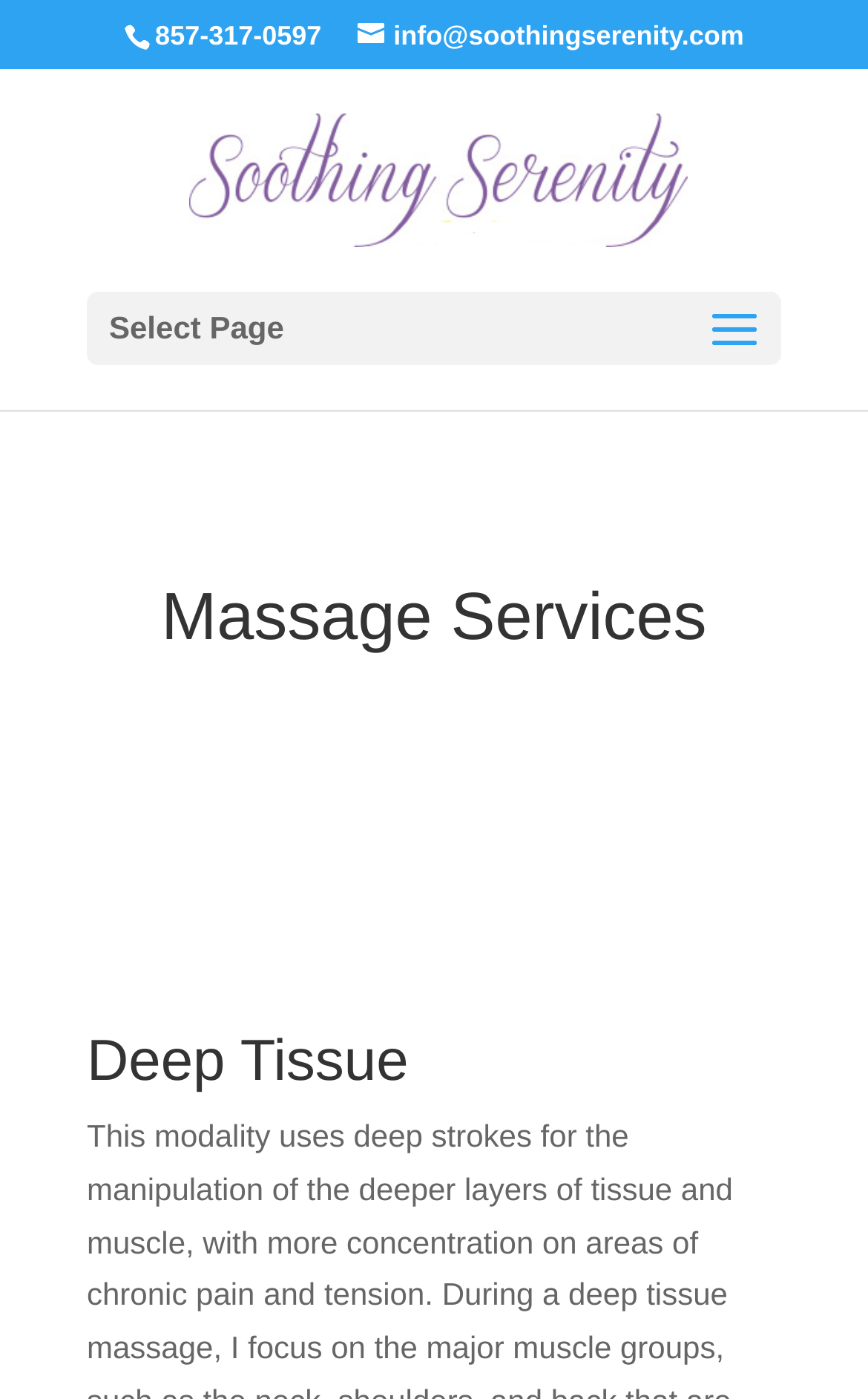Please give a succinct answer to the question in one word or phrase:
What is the purpose of the 'Select Page' text?

Navigation